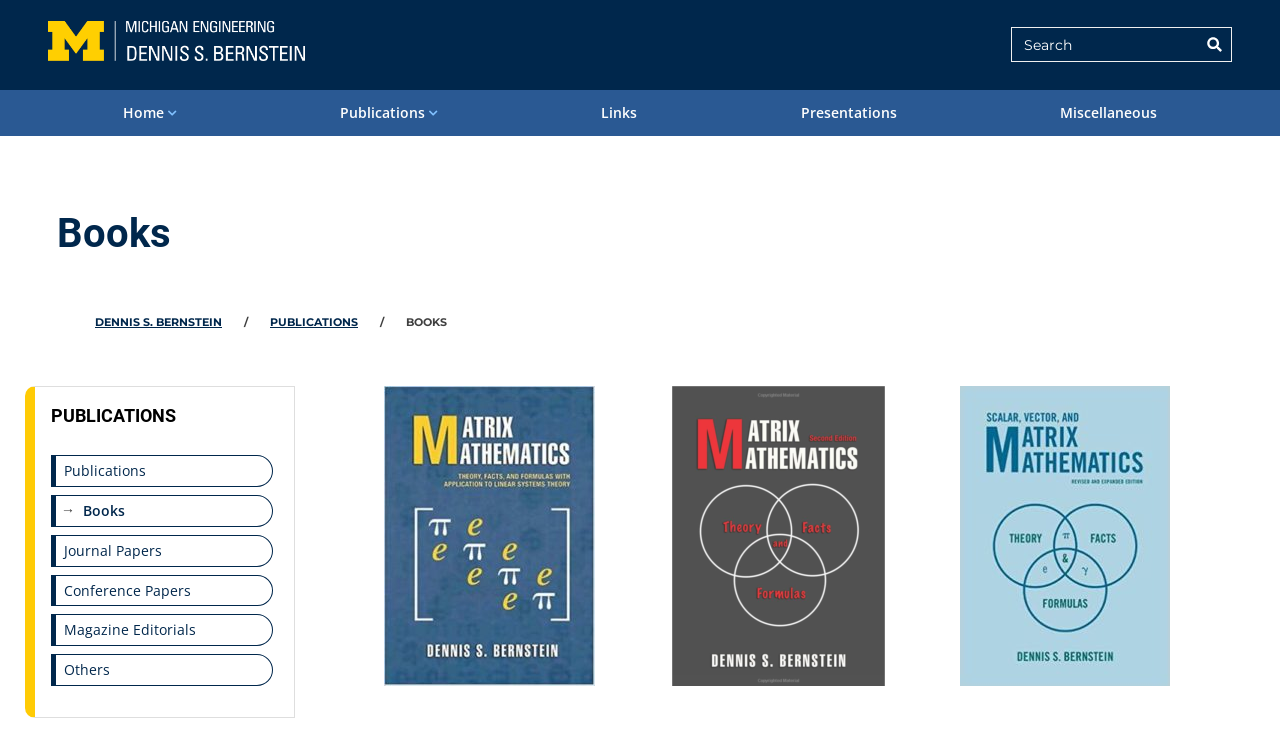What is the author's name?
Refer to the image and give a detailed response to the question.

I found the author's name by looking at the logo link at the top left corner of the webpage, which says 'Dennis S. Bernstein logo'. This suggests that the author's name is Dennis S. Bernstein.